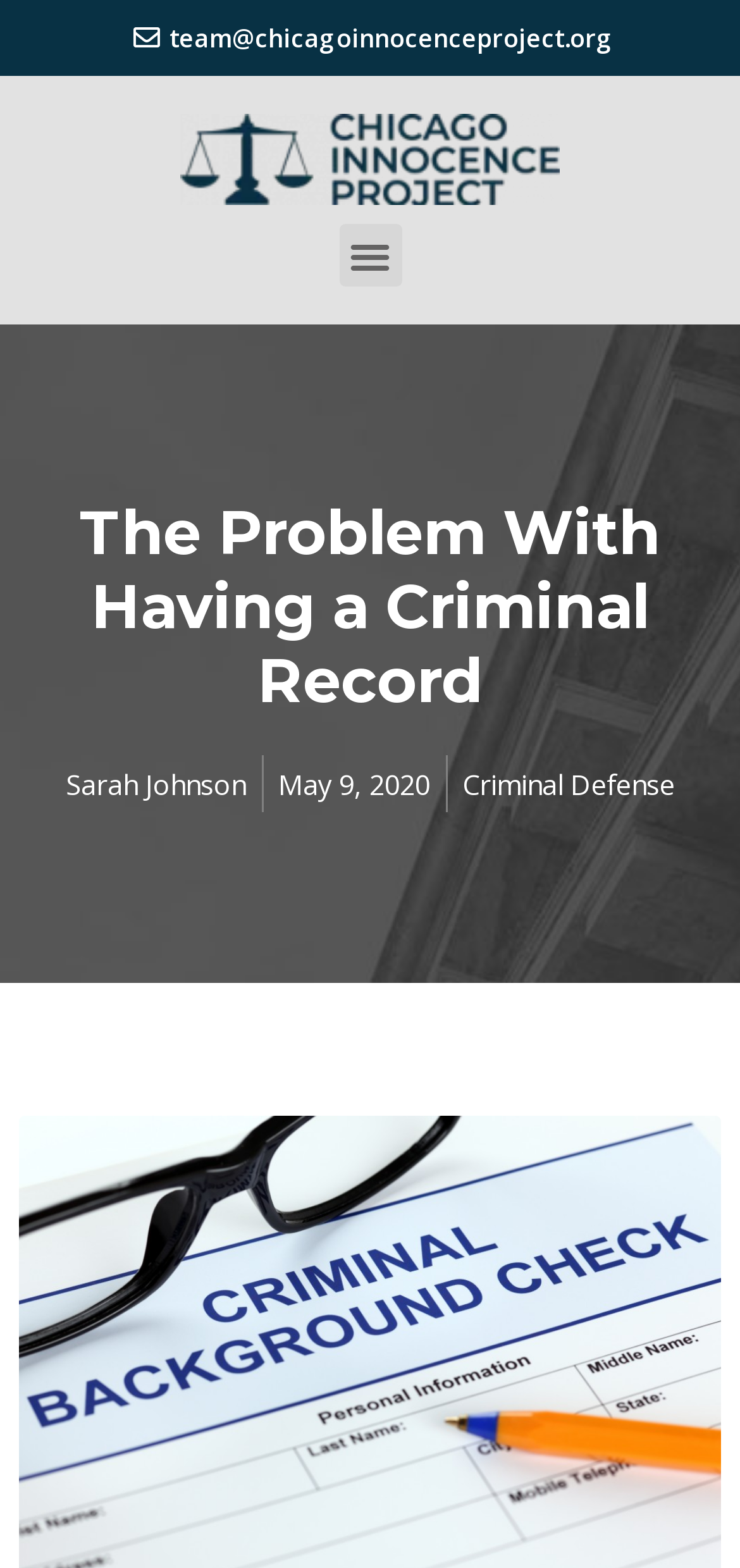Show the bounding box coordinates for the HTML element as described: "alt="chicagoinnocenceproject-logo" title="chicagoinnocenceproject-logo"".

[0.244, 0.073, 0.756, 0.131]